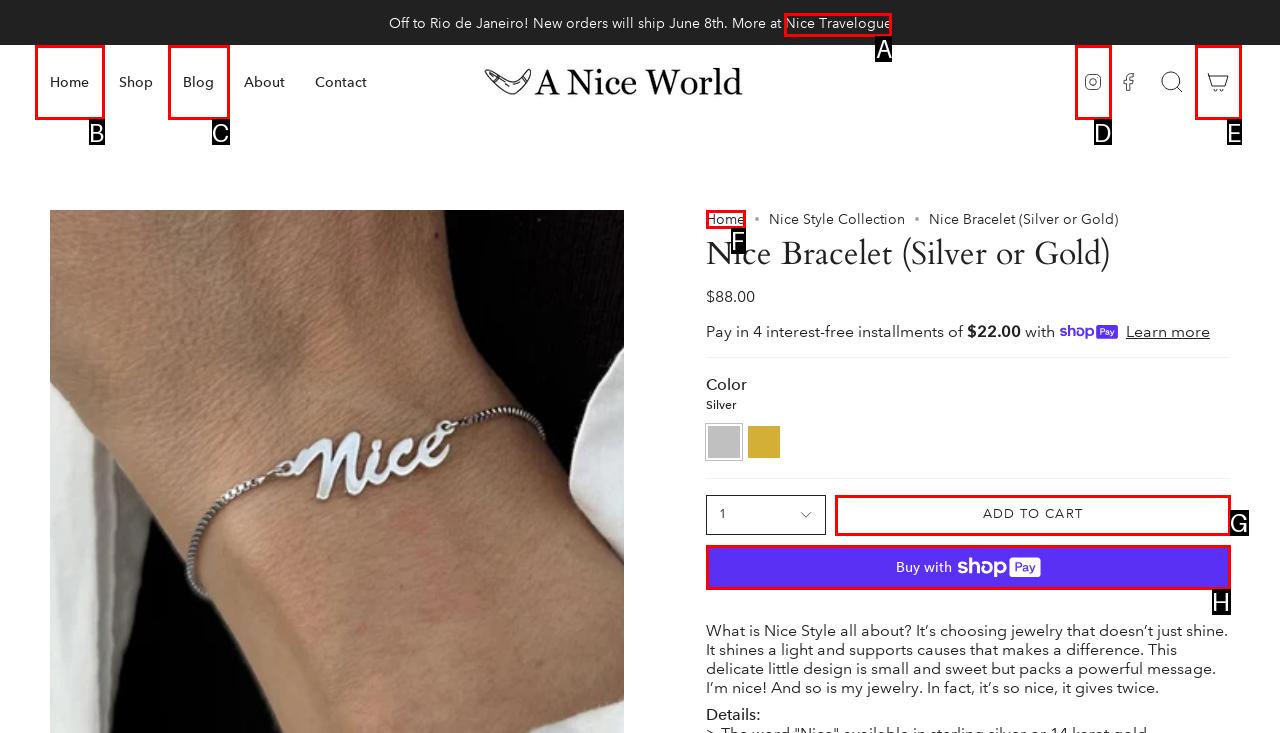Indicate the HTML element to be clicked to accomplish this task: Add the Nice Bracelet to cart Respond using the letter of the correct option.

G